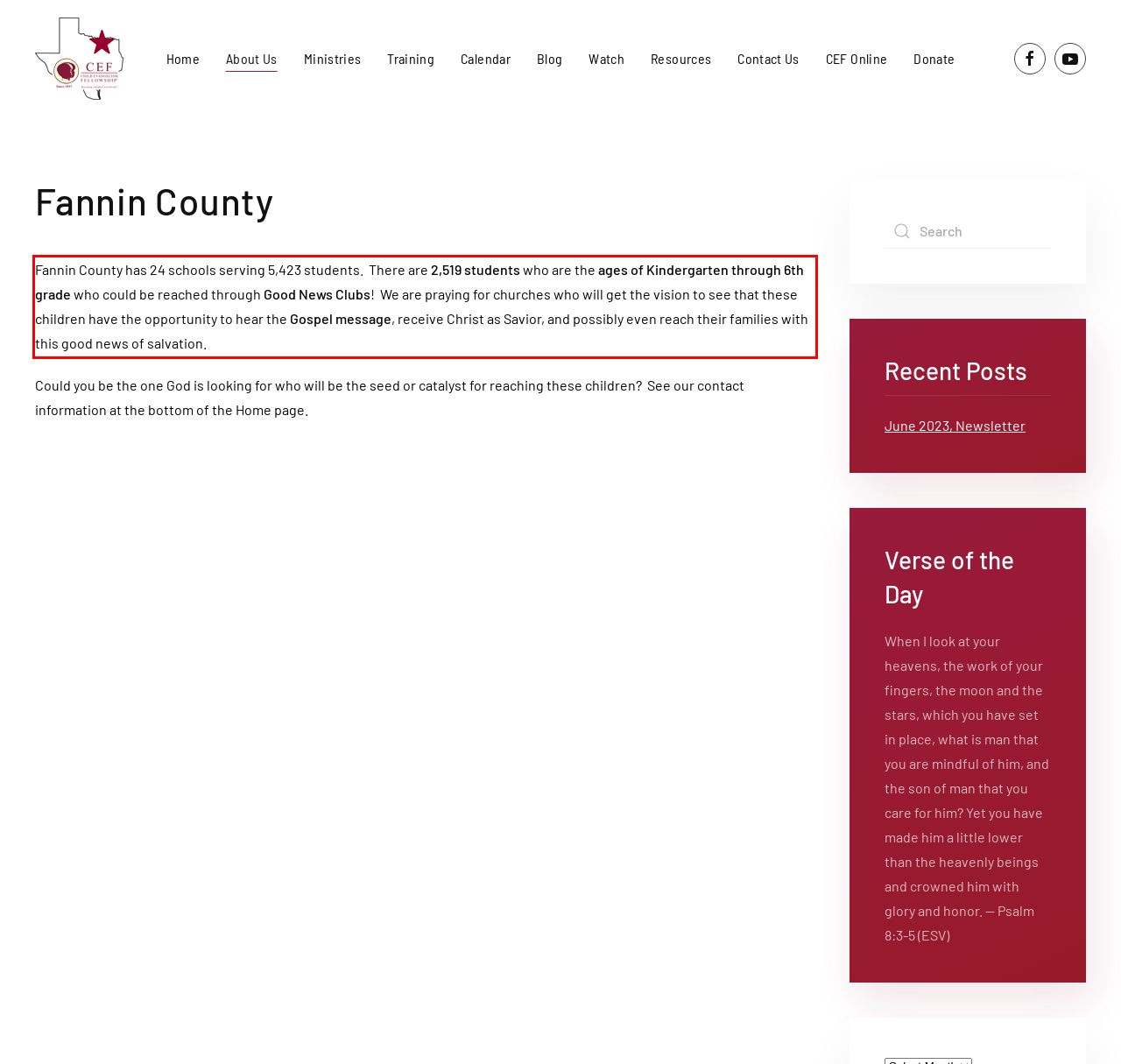Look at the screenshot of the webpage, locate the red rectangle bounding box, and generate the text content that it contains.

Fannin County has 24 schools serving 5,423 students. There are 2,519 students who are the ages of Kindergarten through 6th grade who could be reached through Good News Clubs! We are praying for churches who will get the vision to see that these children have the opportunity to hear the Gospel message, receive Christ as Savior, and possibly even reach their families with this good news of salvation.